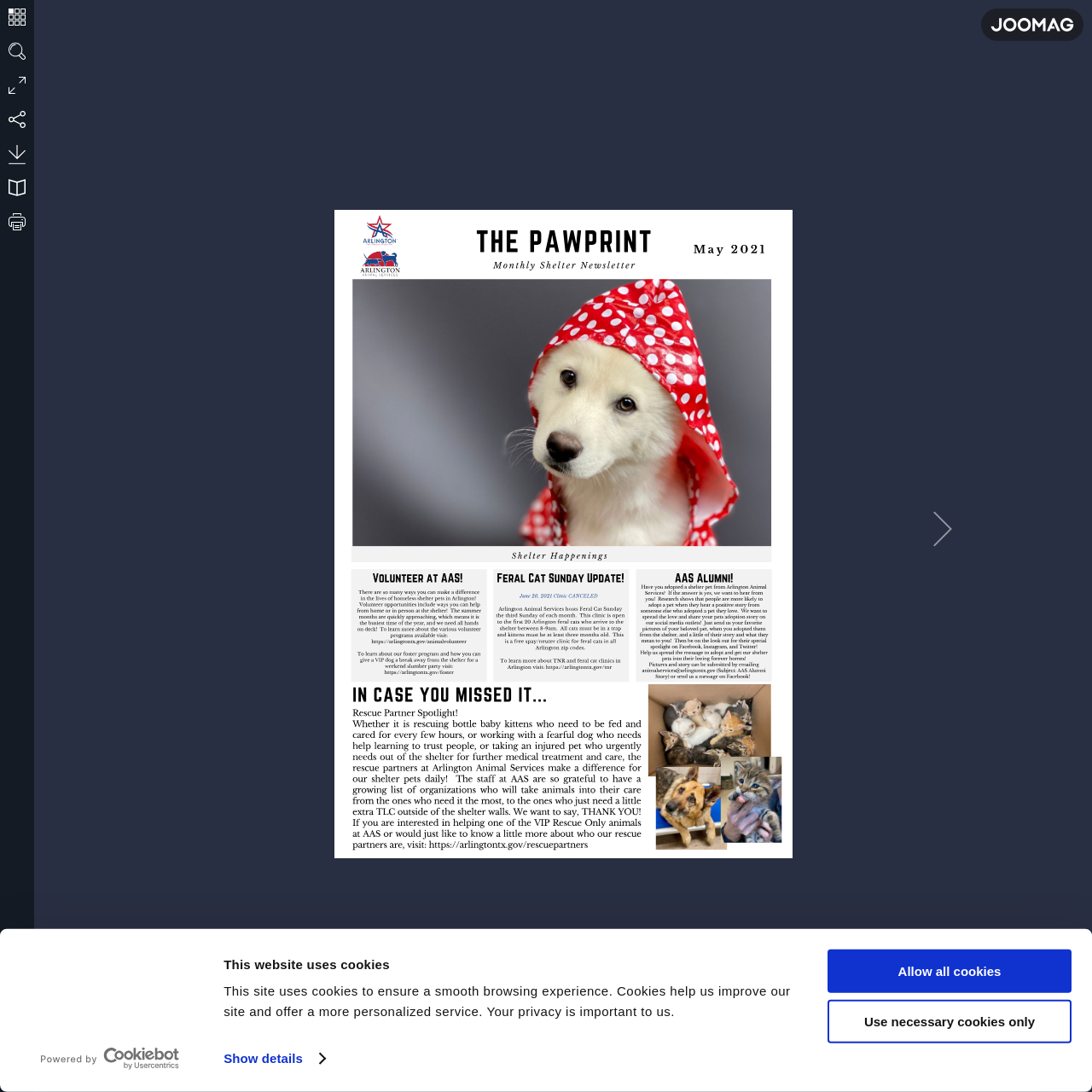What is the purpose of the 'Go to the Next Page' button?
Offer a detailed and full explanation in response to the question.

The 'Go to the Next Page' button is used to navigate to the next page of the publication or content. It allows the user to move forward through the pages of the content.